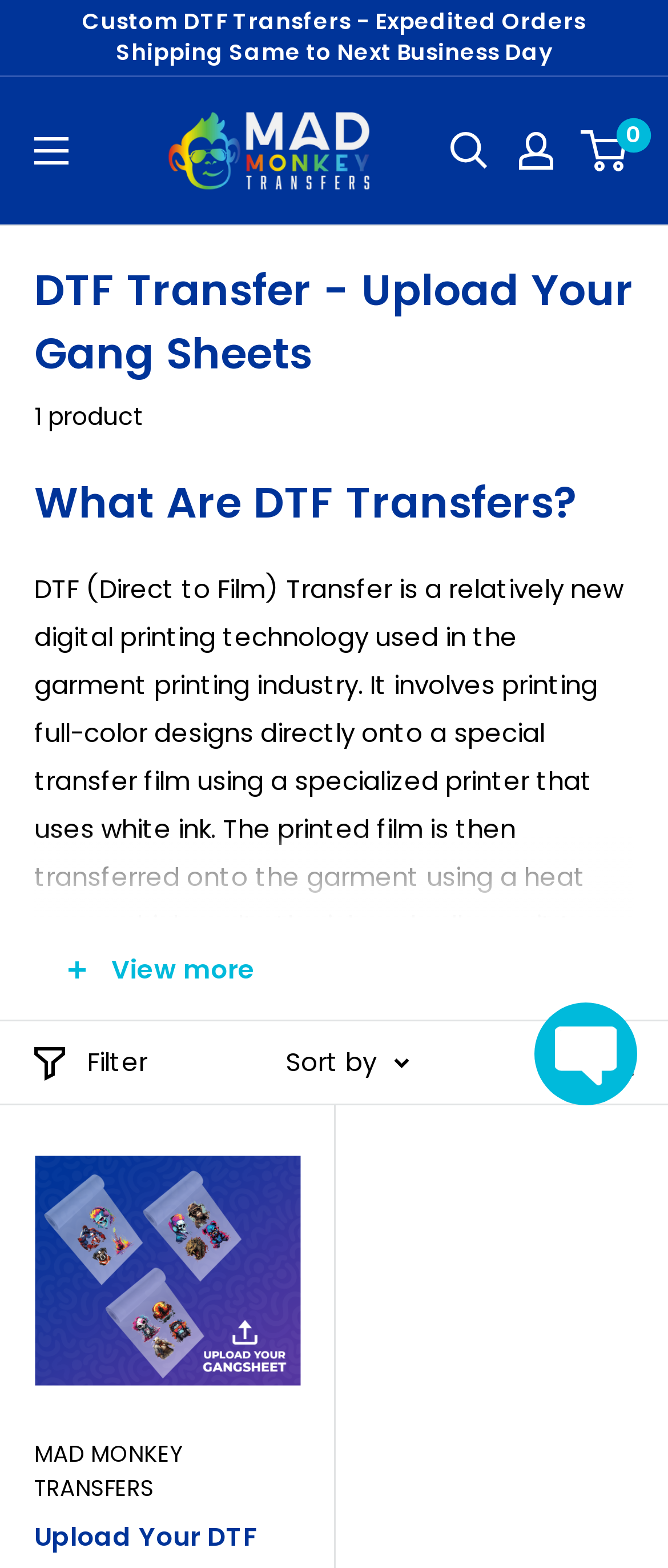Identify the bounding box coordinates for the UI element described as: "aria-label="Display products as grid"". The coordinates should be provided as four floats between 0 and 1: [left, top, right, bottom].

[0.818, 0.668, 0.864, 0.687]